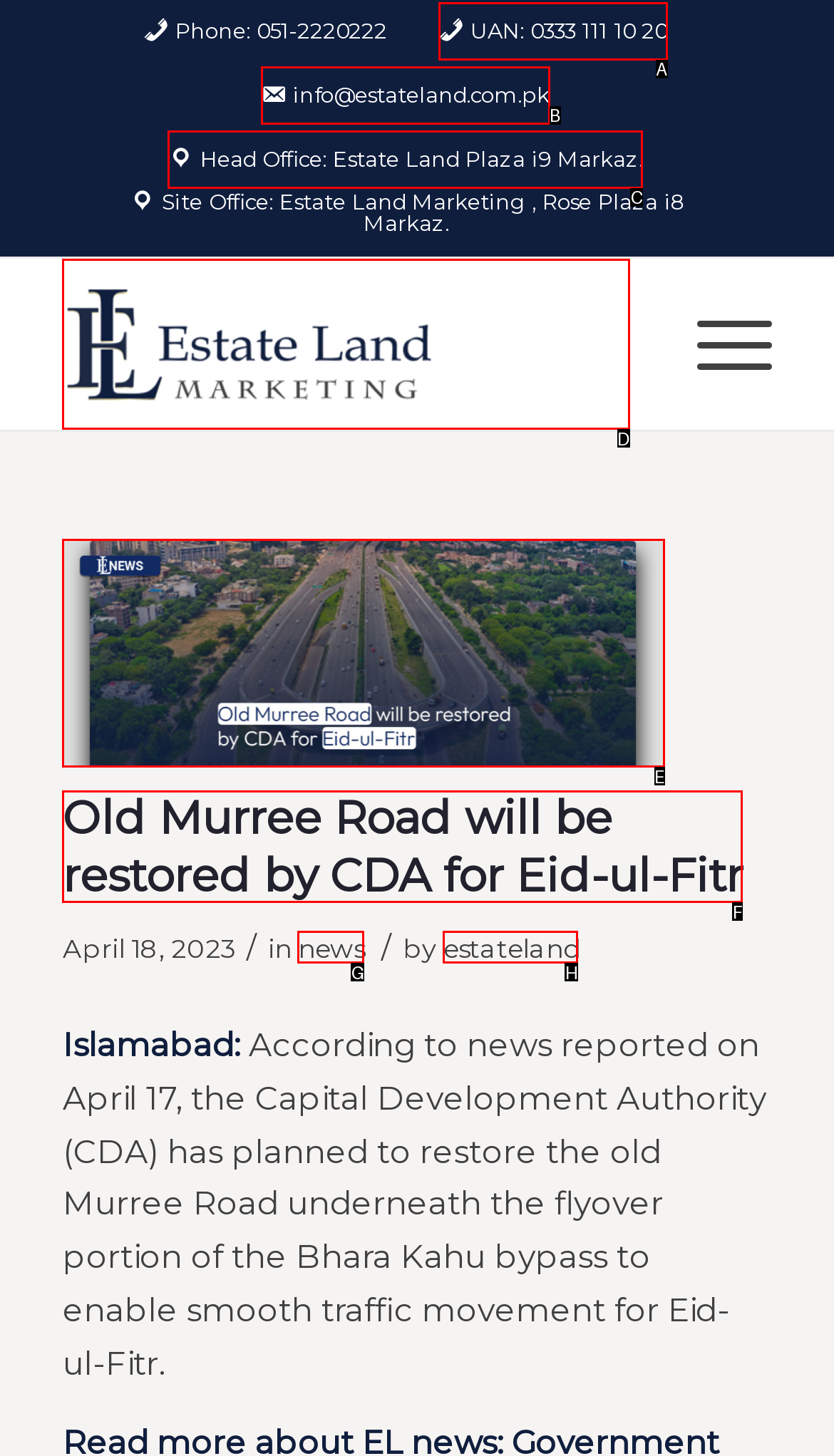Determine which HTML element I should select to execute the task: Visit Estate Land Marketing website
Reply with the corresponding option's letter from the given choices directly.

D